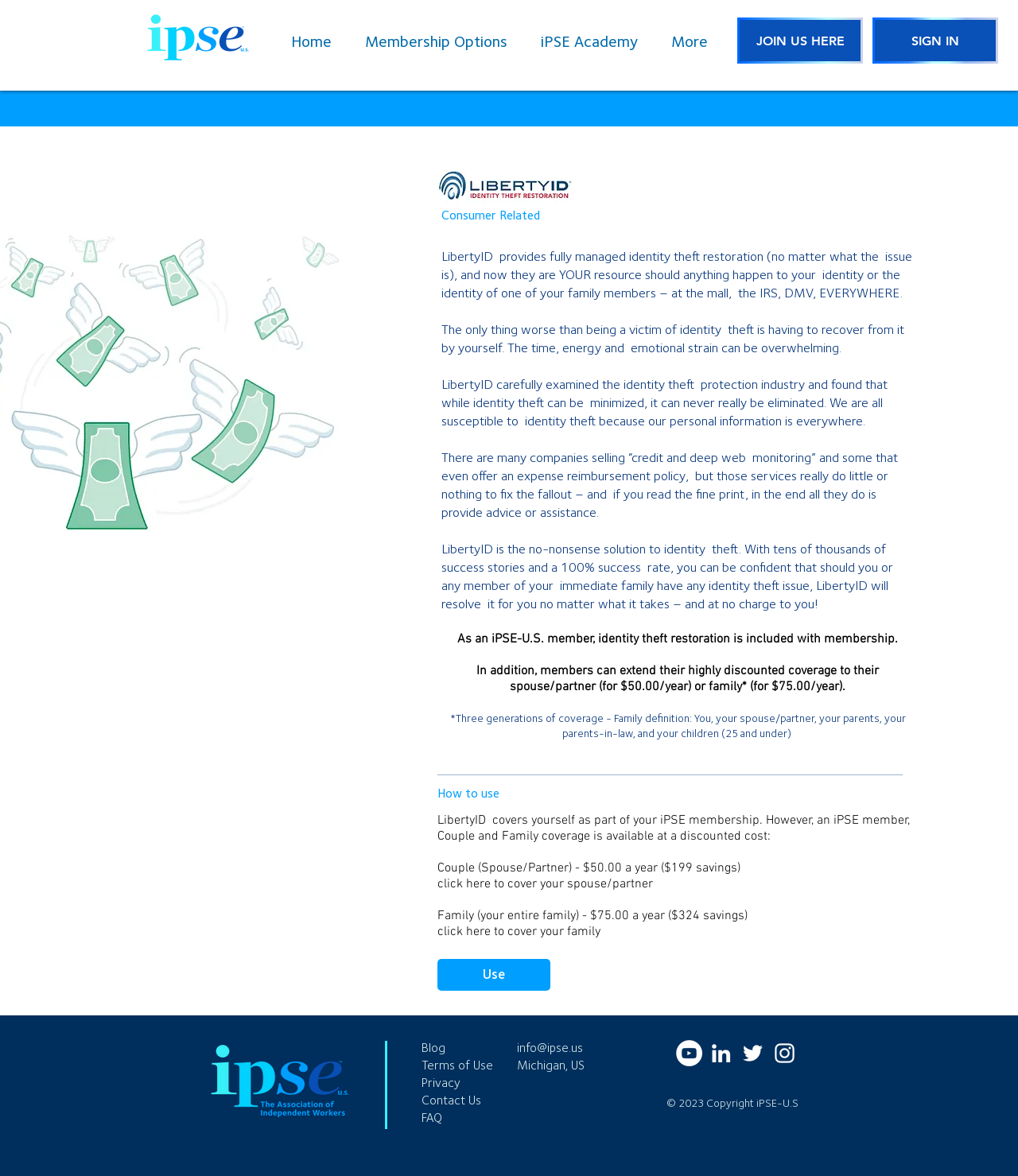Select the bounding box coordinates of the element I need to click to carry out the following instruction: "Click the 'Home' link".

[0.274, 0.022, 0.347, 0.049]